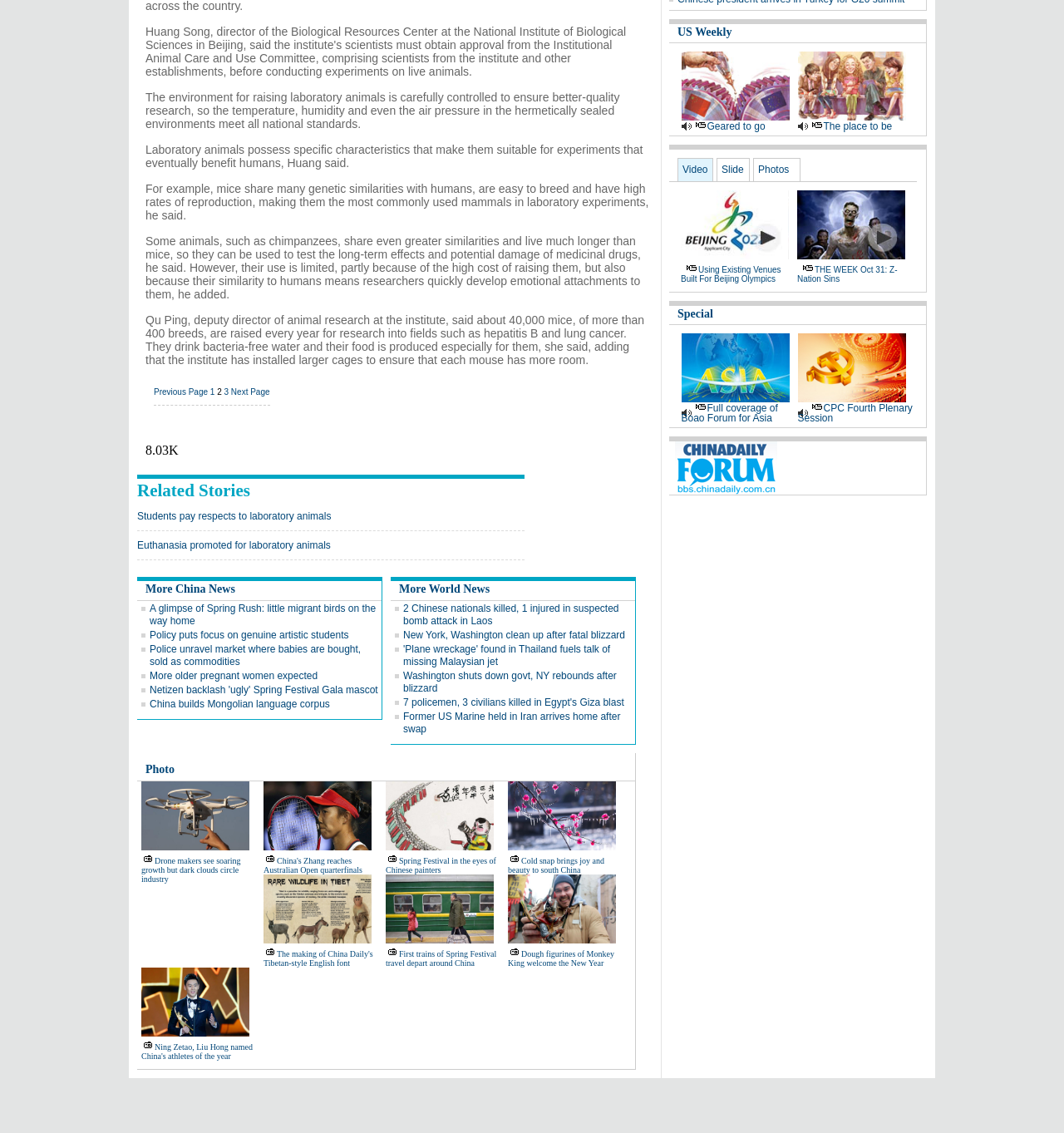Pinpoint the bounding box coordinates for the area that should be clicked to perform the following instruction: "Browse 'Photo'".

[0.137, 0.674, 0.164, 0.685]